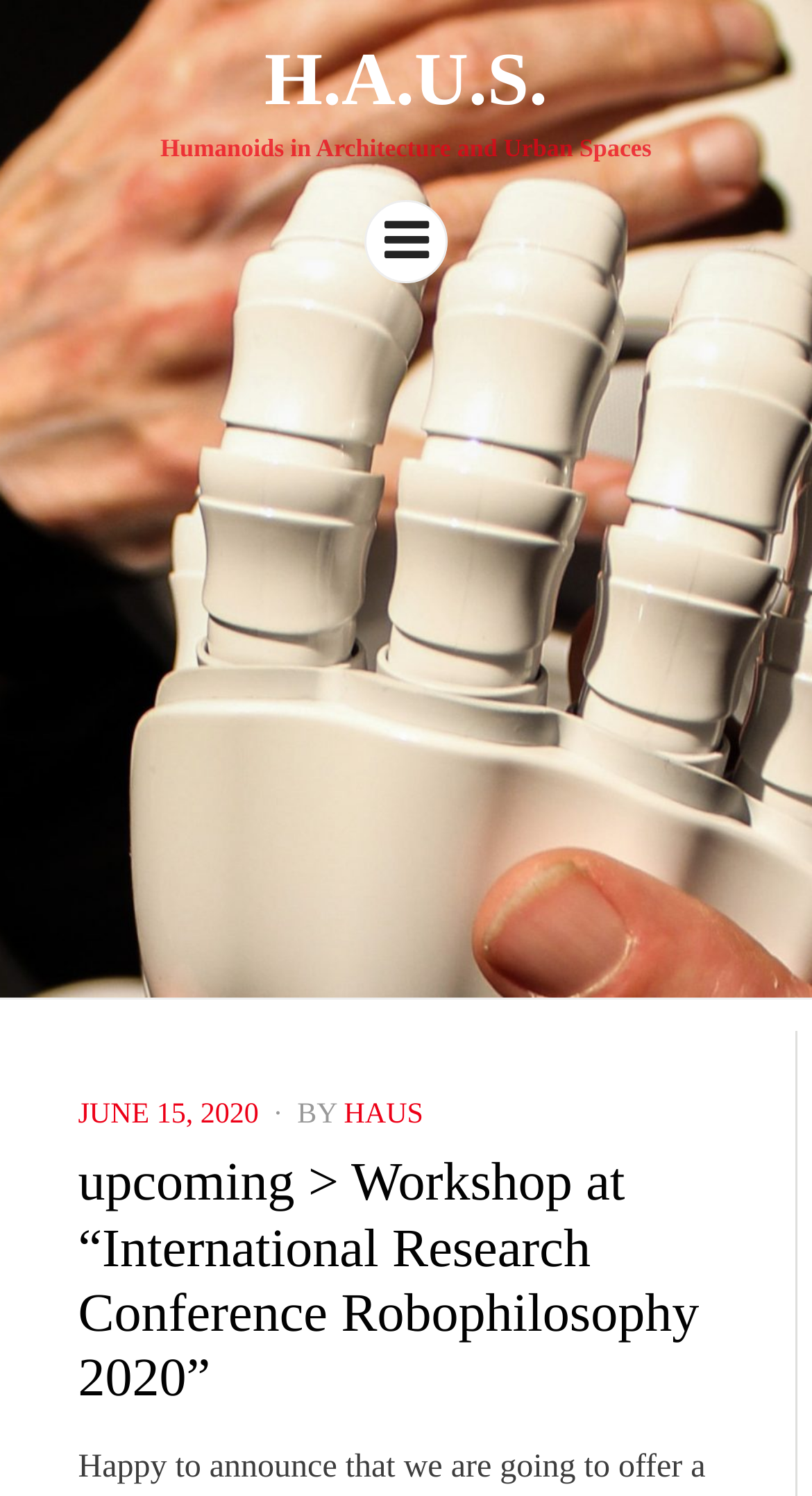Use the details in the image to answer the question thoroughly: 
Who published the post?

I found the answer by looking at the link 'HAUS' which is next to the static text 'BY'. This suggests that the post was published by HAUS.